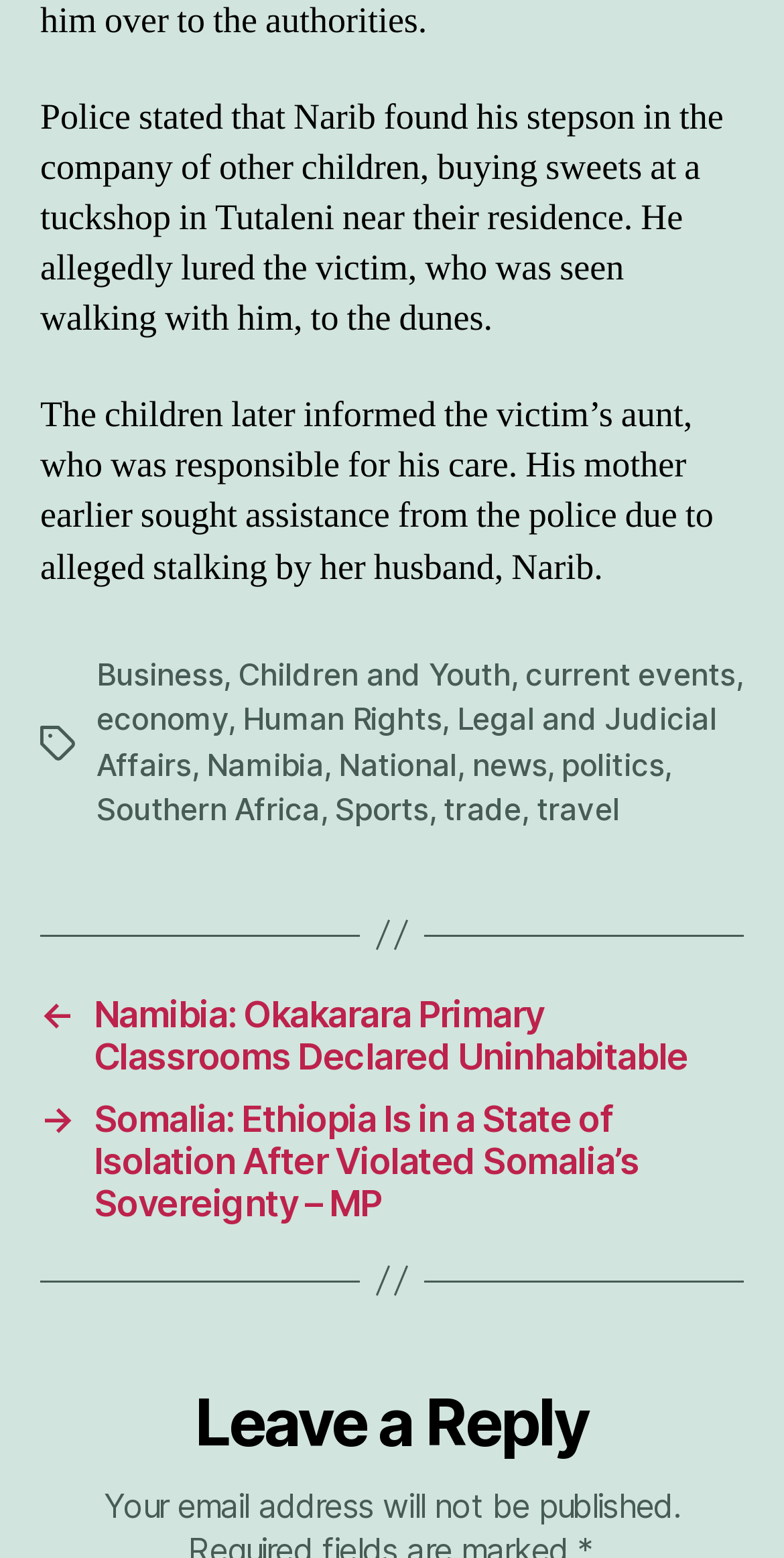What is the relationship between the victim and the perpetrator in the news article?
Carefully analyze the image and provide a detailed answer to the question.

The news article states that the perpetrator, Narib, is the stepfather of the victim, who is a child. The article describes how Narib allegedly lured the victim to the dunes.